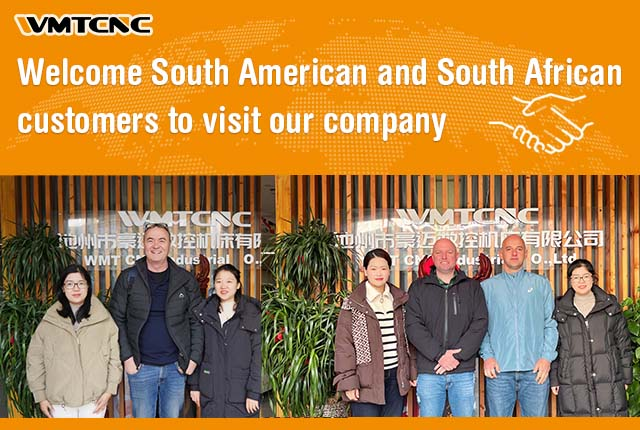What type of machinery company is WMTCNC?
Please answer the question with a detailed response using the information from the screenshot.

The caption states that WMTCNC is a notable CNC machinery company, which indicates that the company specializes in CNC machinery.